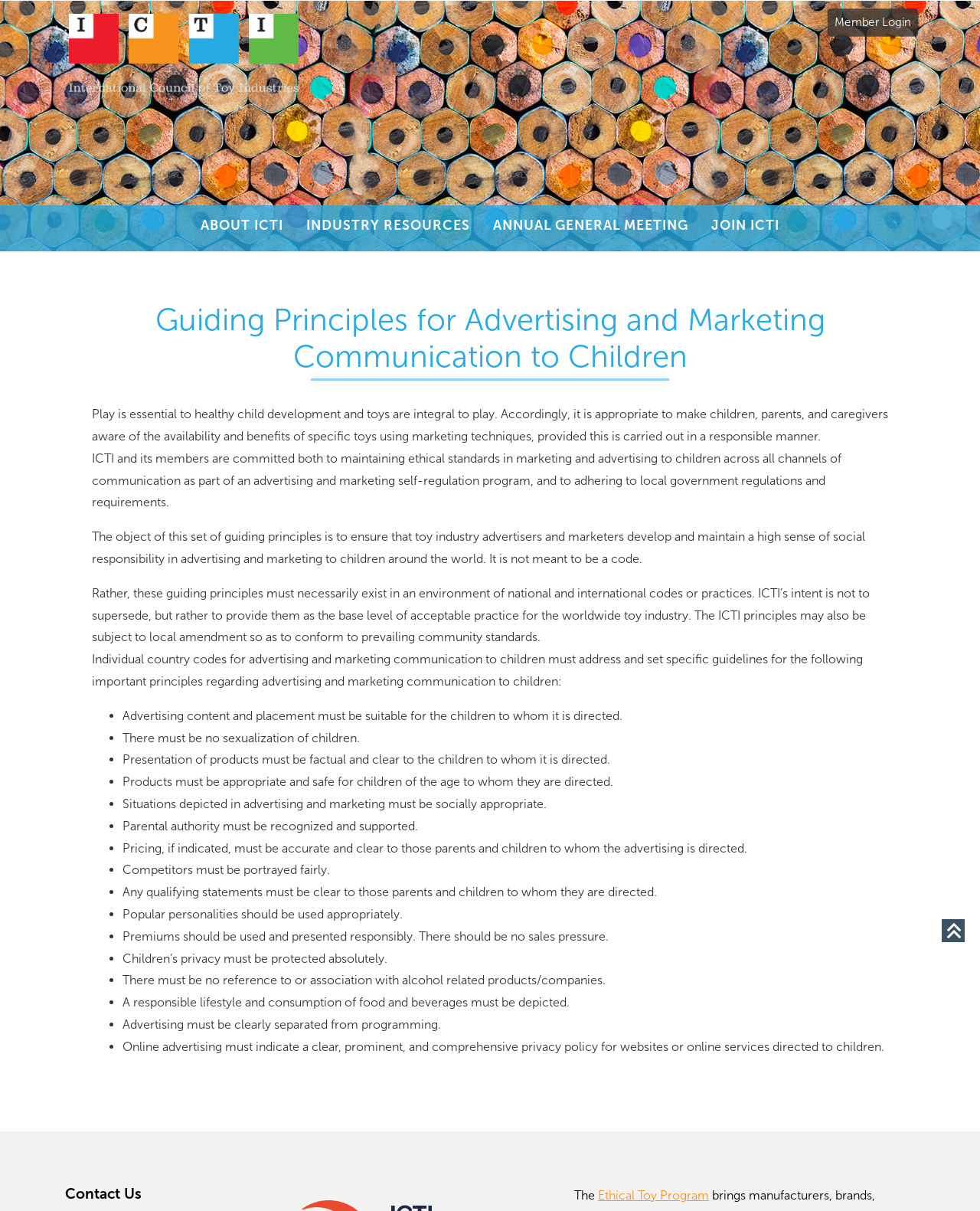What is the purpose of ICTI?
Refer to the image and provide a detailed answer to the question.

Based on the webpage content, ICTI is committed to maintaining ethical standards in marketing and advertising to children across all channels of communication as part of an advertising and marketing self-regulation program, and to adhering to local government regulations and requirements.